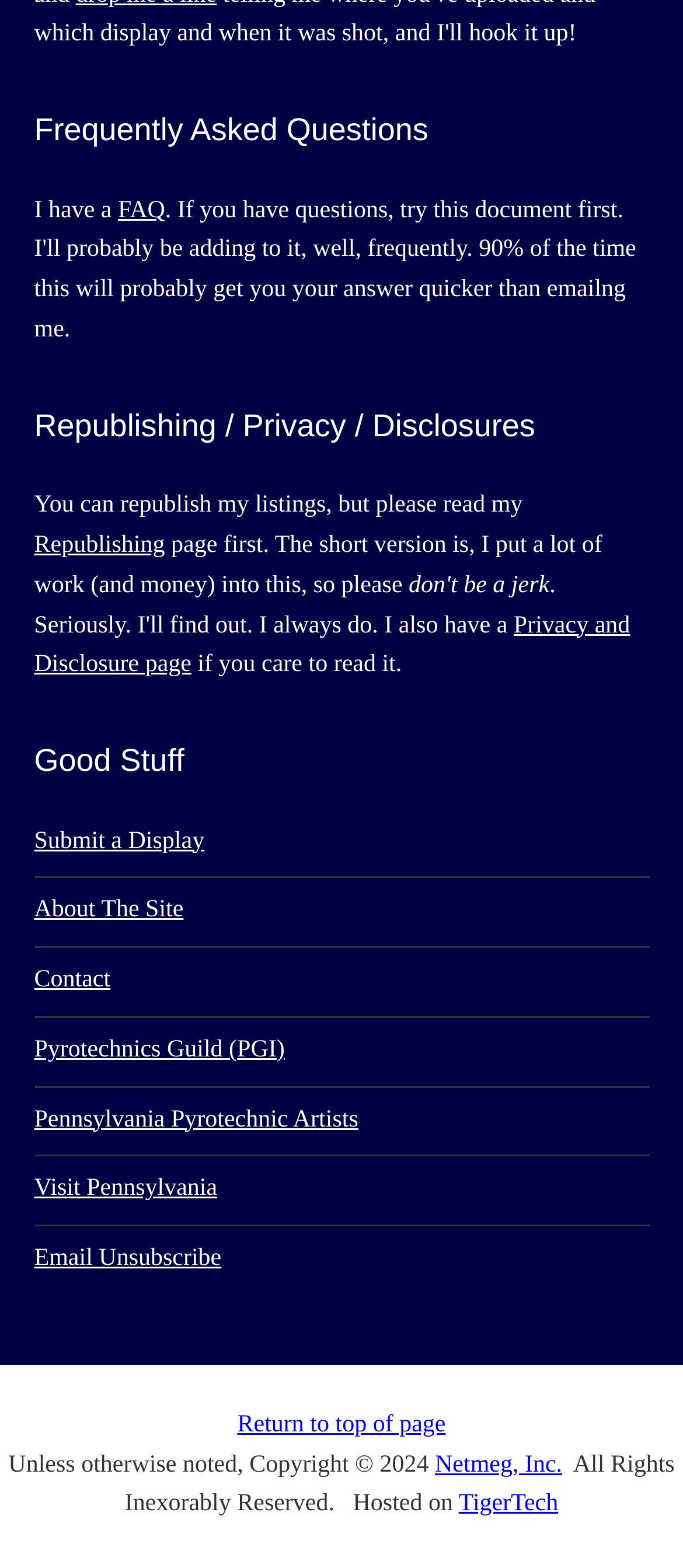Use a single word or phrase to answer this question: 
What is the 'Good Stuff' section about?

Links to useful resources